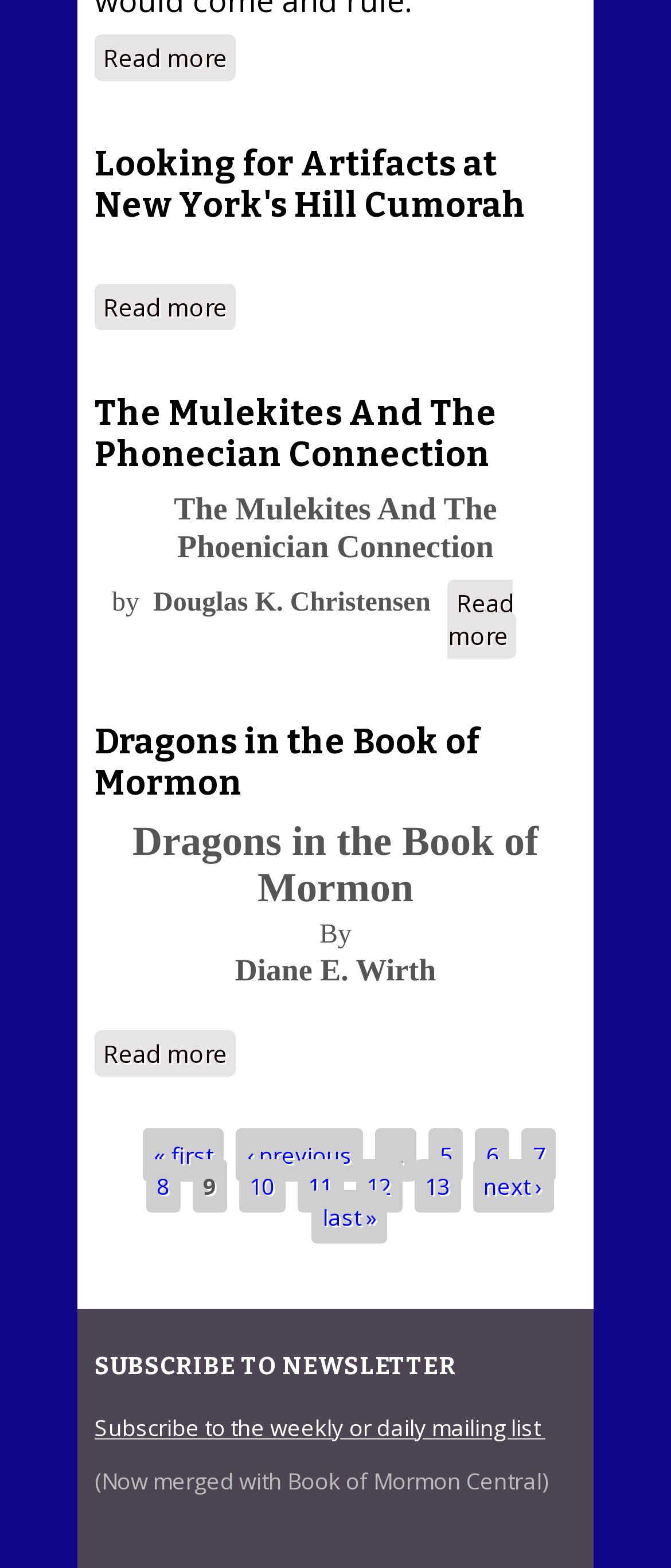What can you subscribe to at the bottom of the webpage?
Answer the question with detailed information derived from the image.

I found the subscription option by looking at the heading element with the text 'SUBSCRIBE TO NEWSLETTER' and the link with the text 'Subscribe to the weekly or daily mailing list' at the bottom of the webpage.